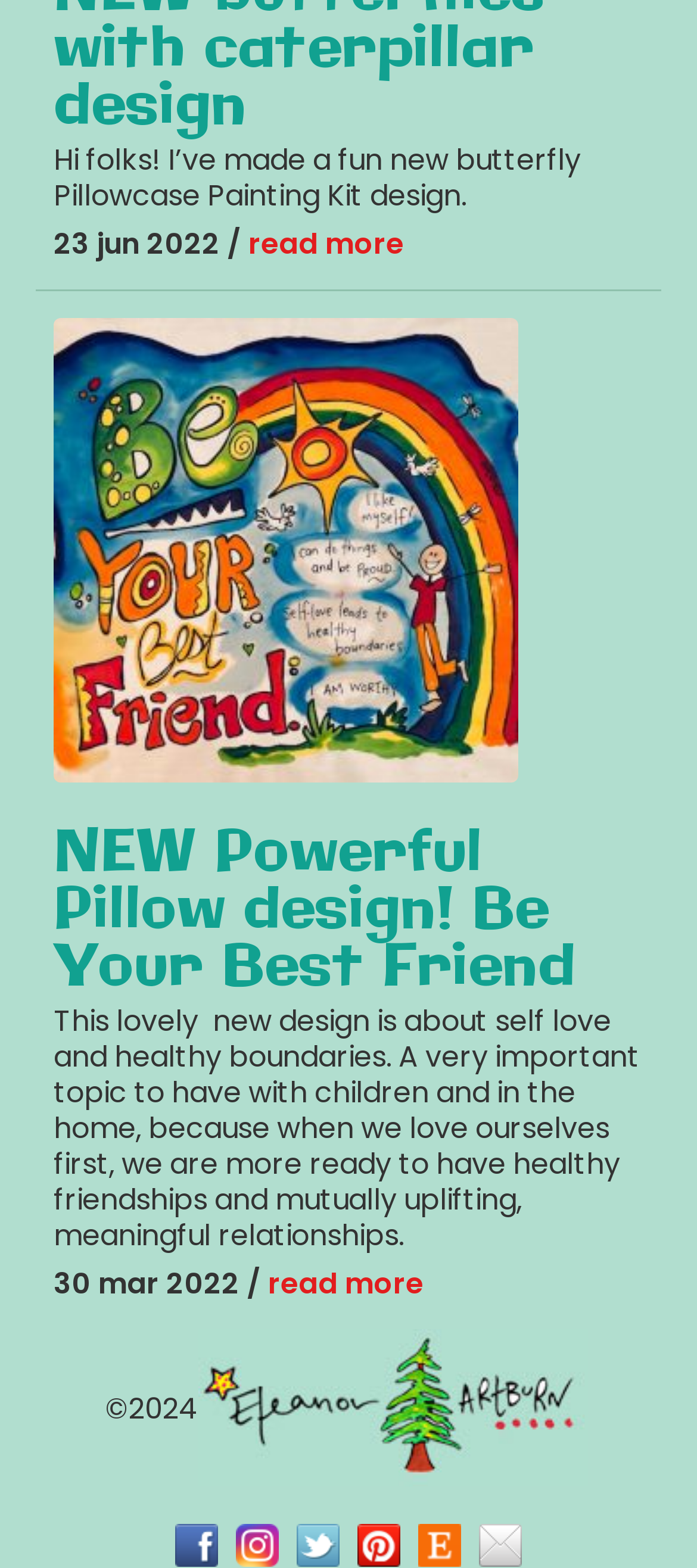Identify the bounding box coordinates necessary to click and complete the given instruction: "read more about the new butterfly Pillowcase Painting Kit design".

[0.356, 0.143, 0.579, 0.169]